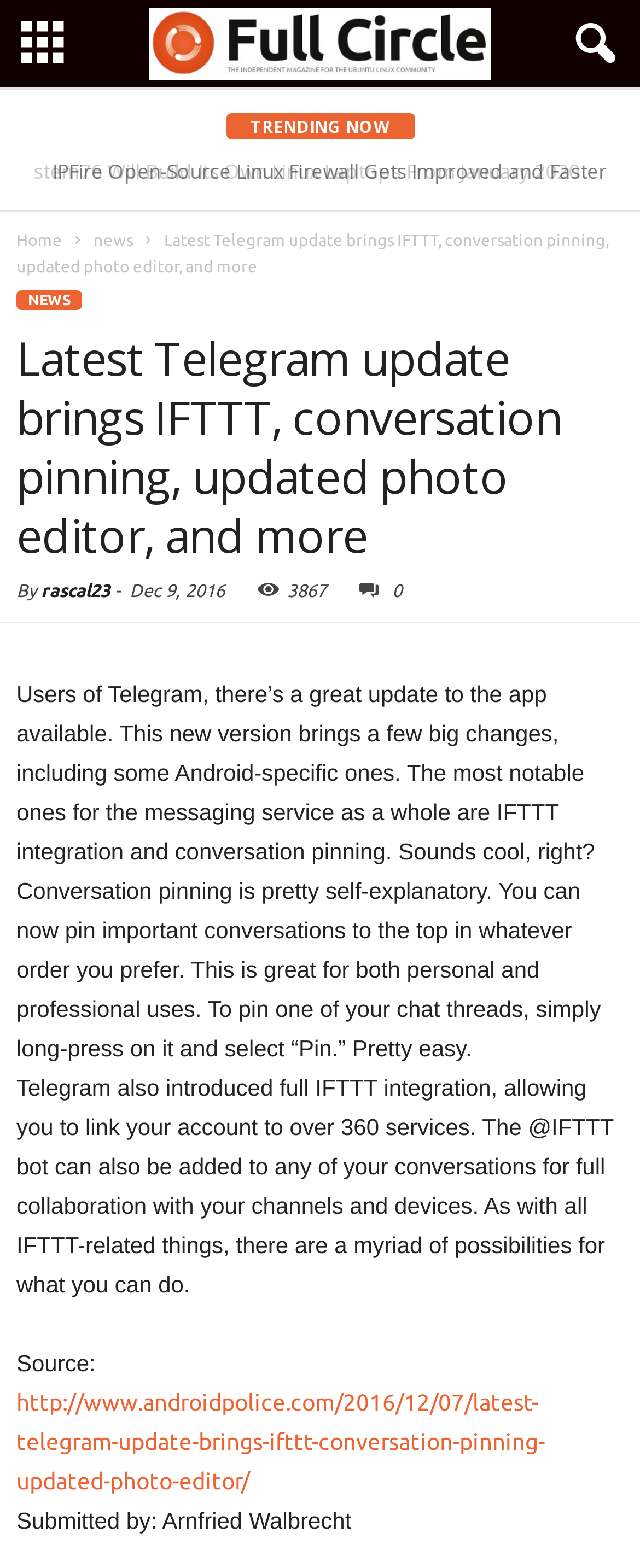Please determine the bounding box coordinates of the element's region to click in order to carry out the following instruction: "Click the 'Home' link". The coordinates should be four float numbers between 0 and 1, i.e., [left, top, right, bottom].

[0.026, 0.147, 0.097, 0.159]